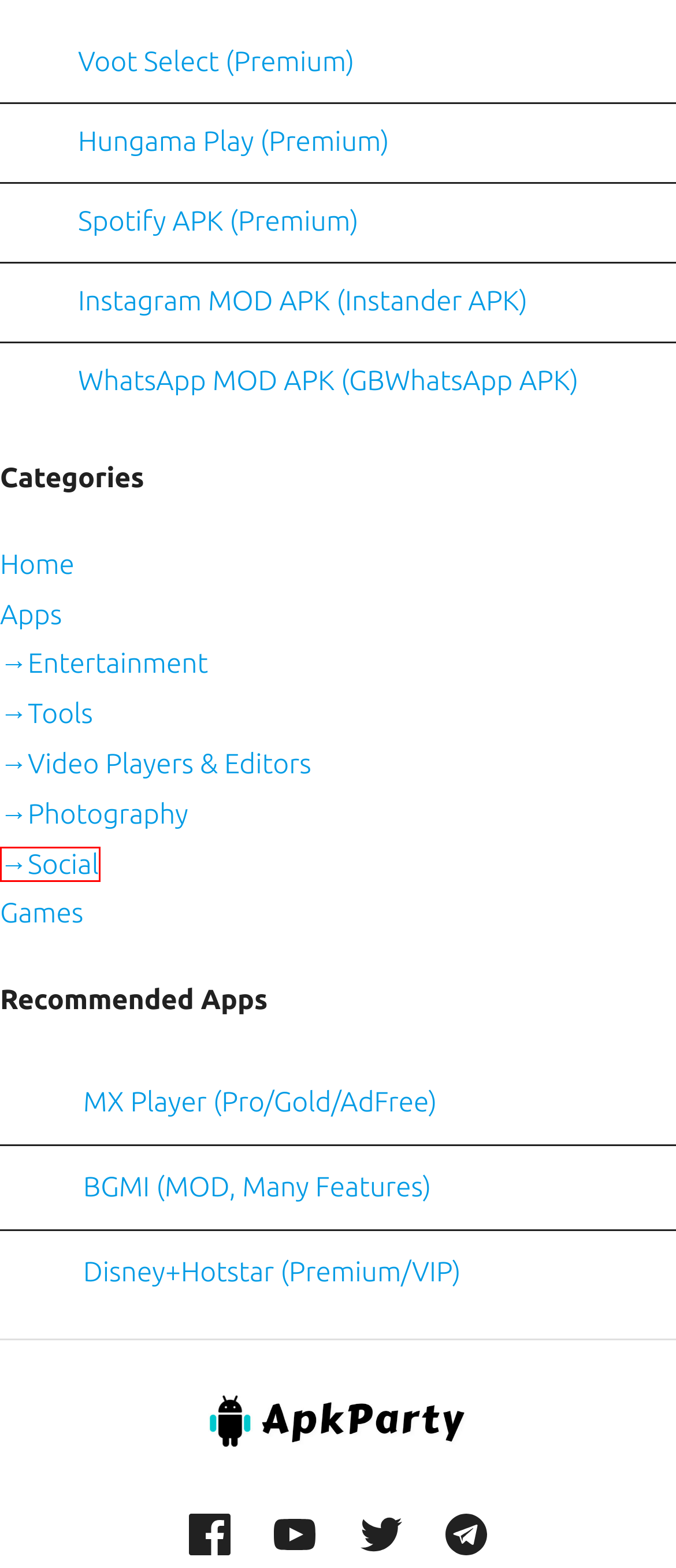Look at the screenshot of the webpage and find the element within the red bounding box. Choose the webpage description that best fits the new webpage that will appear after clicking the element. Here are the candidates:
A. Social - APKParty.com
B. Photography - APKParty.com
C. Hotstar Mod Apk V26 (Premium Unlocked) Download 2024
D. ENTERTAINMENT - APKParty.com
E. Voot Mod Apk V5.1.0 [Premium] Latest Version 2024
F. Hungama Play MOD APK V3.1.6 [Premium Unlocked] 2024
G. Video Players & Editors - APKParty.com
H. TOOLS - APKParty.com

A